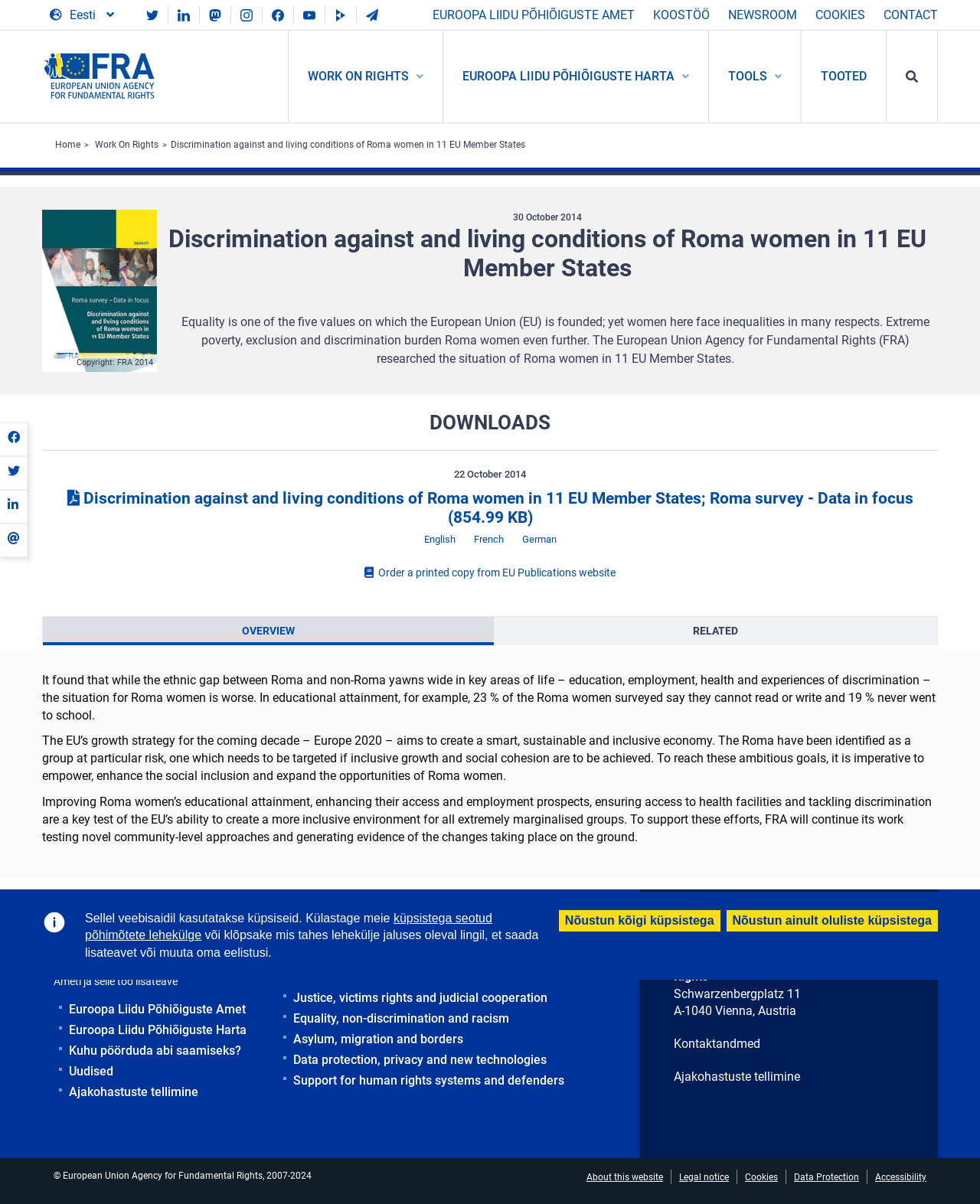What is the language of the current webpage?
Look at the image and construct a detailed response to the question.

I determined the language of the current webpage by looking at the language selection button at the top right corner of the webpage, which displays 'Eesti' as the current language.